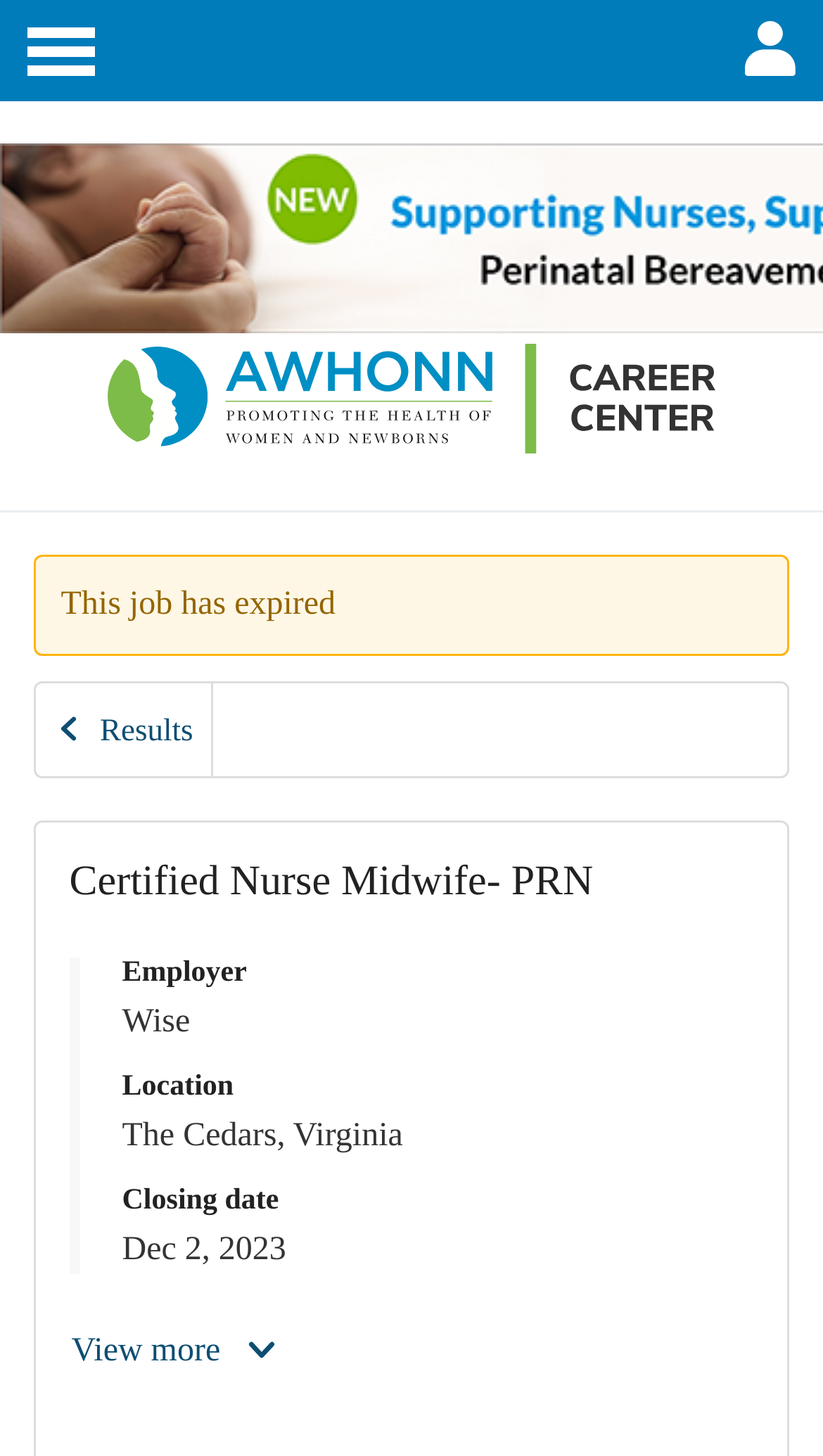Articulate a detailed summary of the webpage's content and design.

This webpage is a job posting for a Certified Nurse Midwife- PRN position with Wise in The Cedars, Virginia. At the top left, there is a link to skip to the main menu, and at the top right, there is a link to skip to the user menu. Below these links, there is a logo and a link to the homepage. 

A prominent alert message is displayed, stating that "This job has expired". Below this message, there is a navigation menu for pagination, which includes a link to go "Back to results". 

The main content of the page is divided into sections. The job title "Certified Nurse Midwife- PRN" is displayed as a heading. Below this, there is a description list that provides details about the job, including the employer, location, and closing date. The employer is Wise, the location is The Cedars, Virginia, and the closing date is December 2, 2023. 

At the bottom of the page, there is a button to "View more" information about the job.